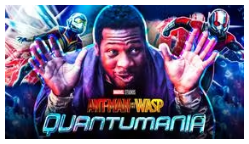In what year is the film set to hit theaters? Examine the screenshot and reply using just one word or a brief phrase.

2023